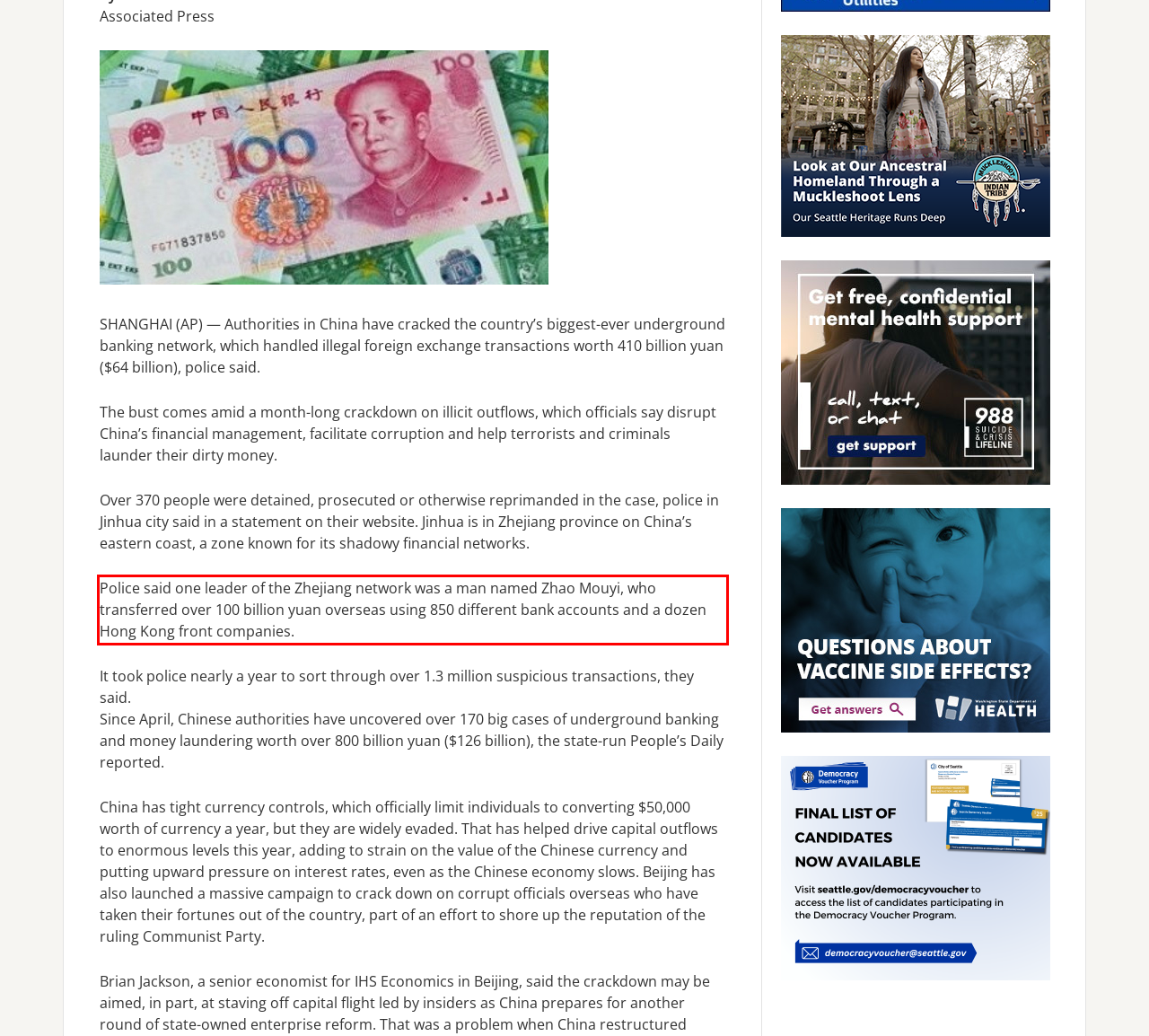Given a webpage screenshot, locate the red bounding box and extract the text content found inside it.

Police said one leader of the Zhejiang network was a man named Zhao Mouyi, who transferred over 100 billion yuan overseas using 850 different bank accounts and a dozen Hong Kong front companies.